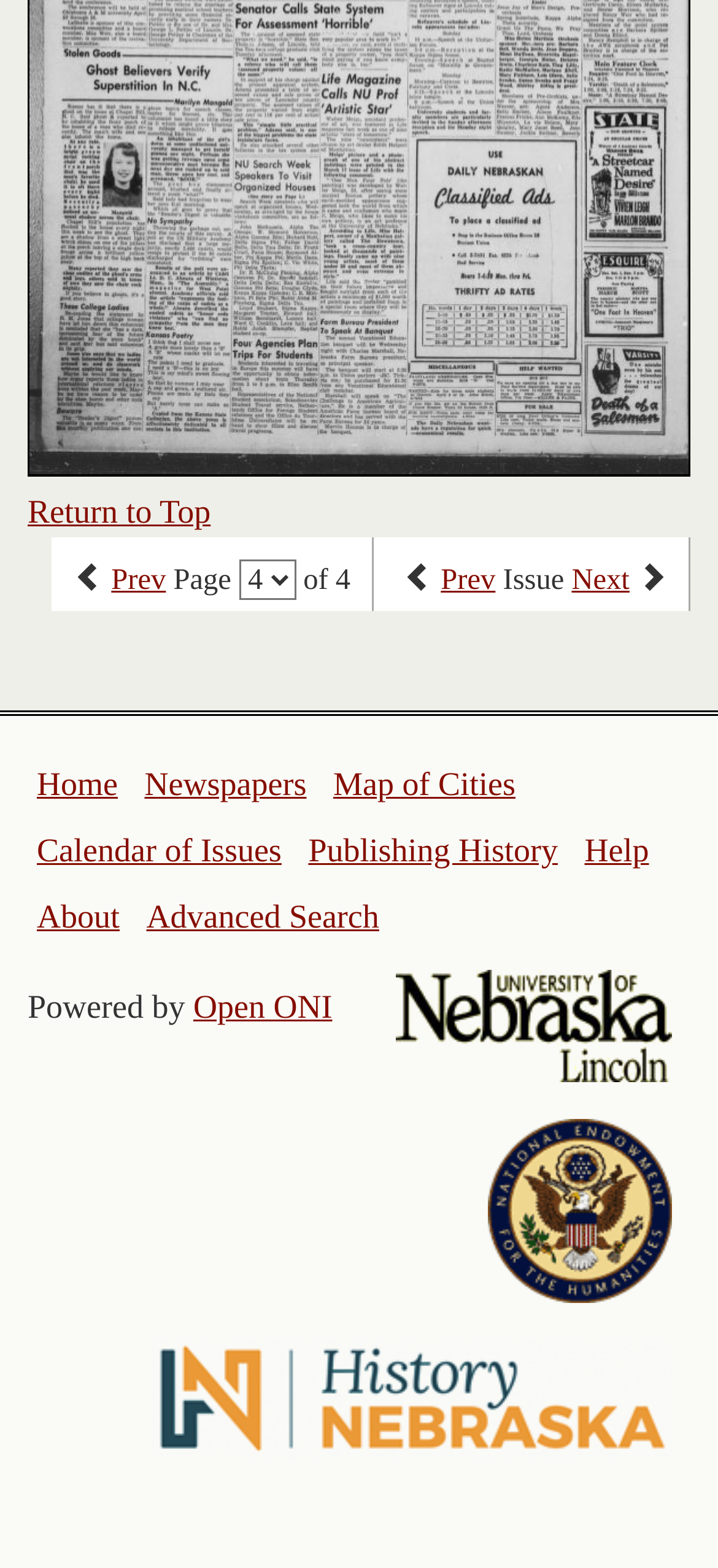Answer the question with a single word or phrase: 
How many navigation links are there in the top section?

5